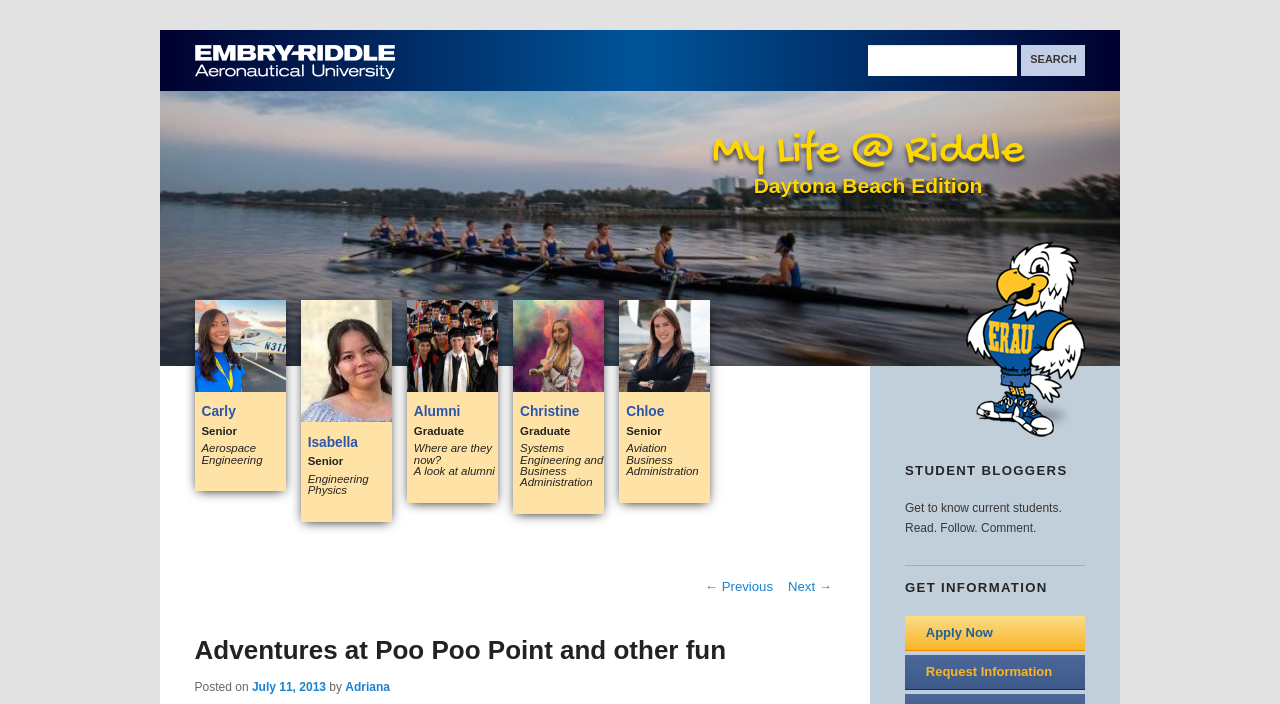Locate the bounding box coordinates of the clickable area needed to fulfill the instruction: "Visit My Life @ Riddle".

[0.556, 0.178, 0.8, 0.253]